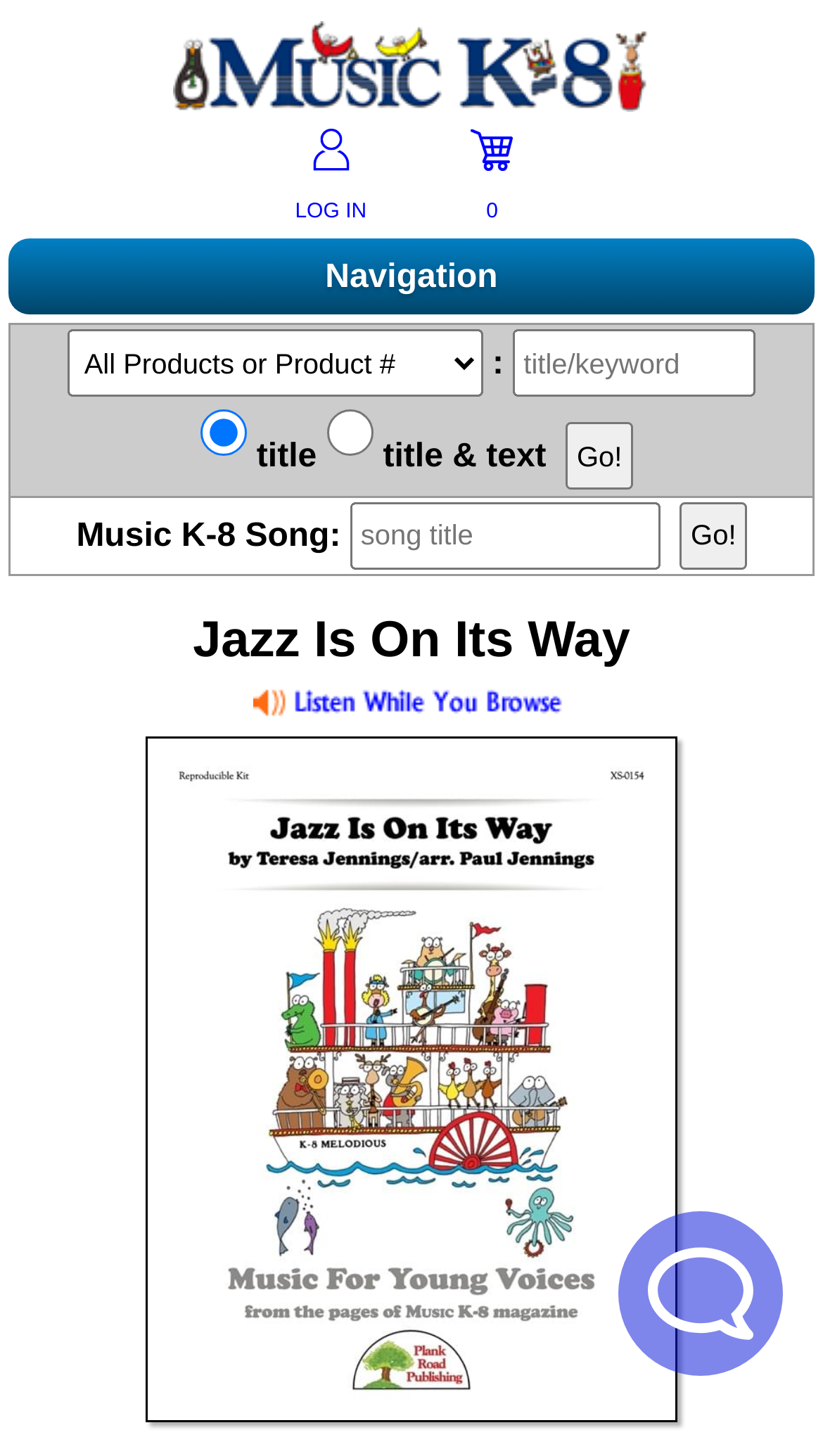Please find and generate the text of the main heading on the webpage.

Jazz Is On Its Way